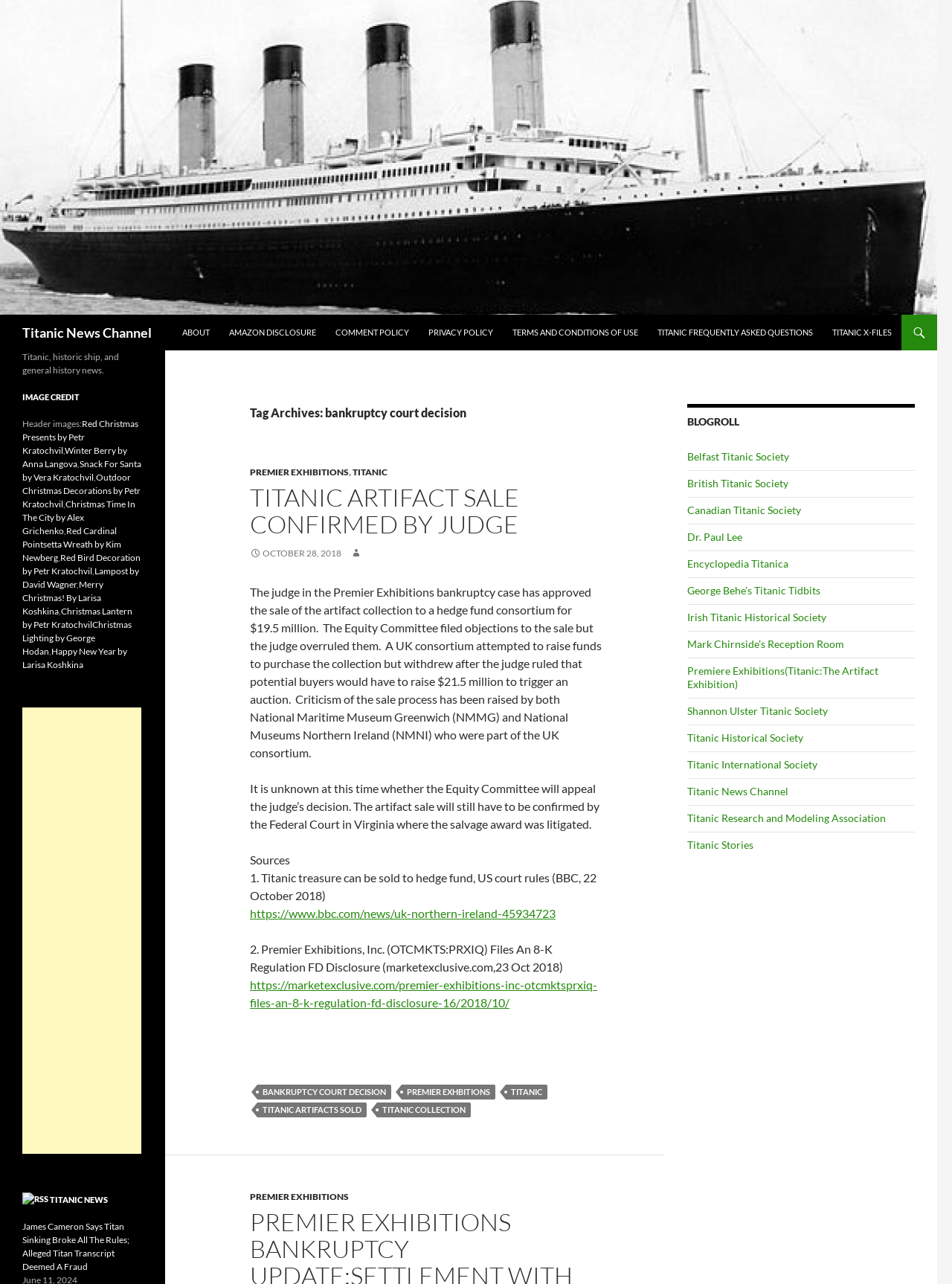Determine the bounding box coordinates of the clickable region to carry out the instruction: "go to ABOUT page".

[0.182, 0.245, 0.23, 0.273]